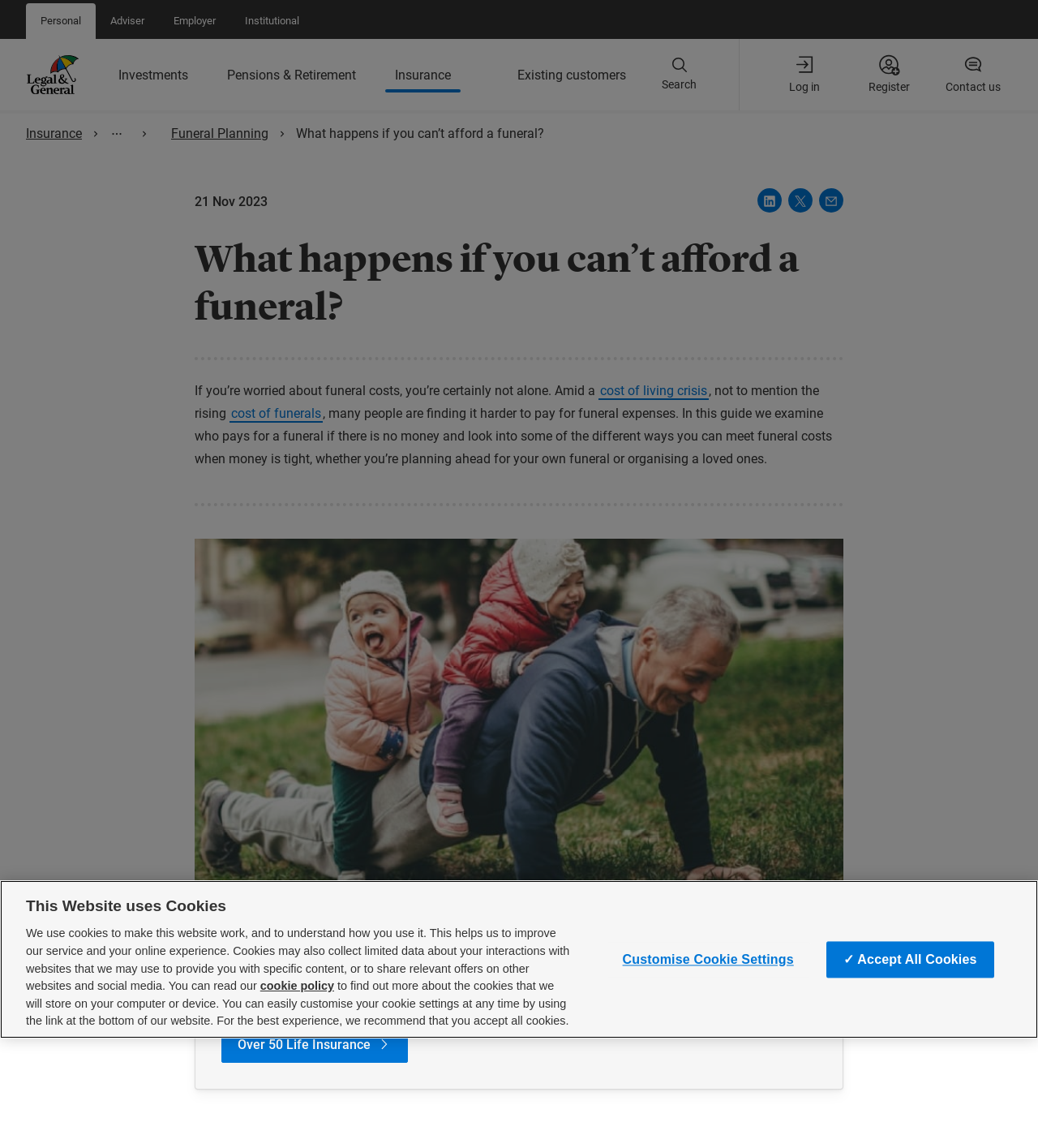Please specify the coordinates of the bounding box for the element that should be clicked to carry out this instruction: "Learn about Over 50 Life Insurance". The coordinates must be four float numbers between 0 and 1, formatted as [left, top, right, bottom].

[0.213, 0.895, 0.393, 0.926]